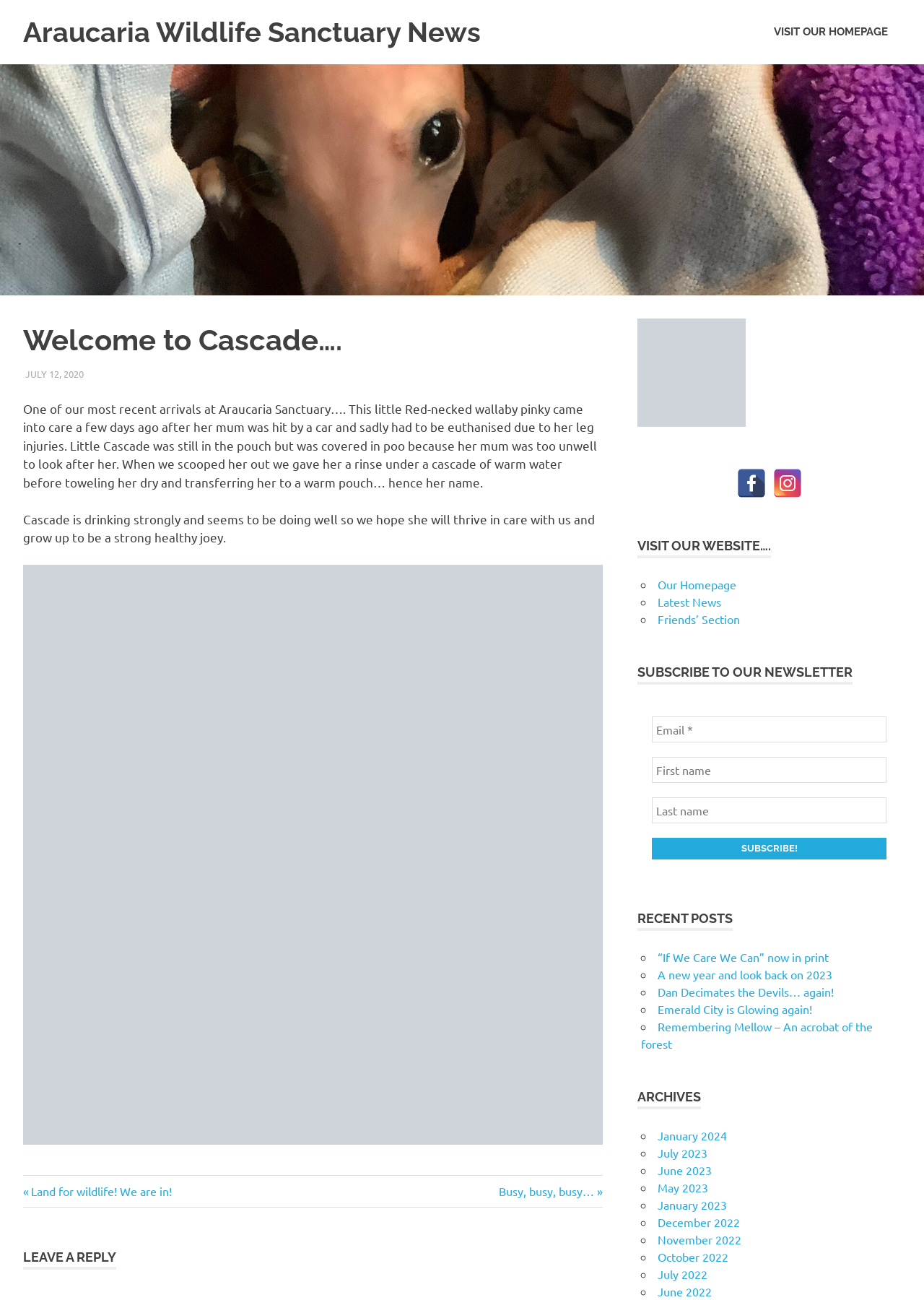Consider the image and give a detailed and elaborate answer to the question: 
What is the purpose of the 'Leave a Reply' section?

The 'Leave a Reply' section is likely used to allow users to comment on the blog post, as it is a common feature in blogs and online articles.